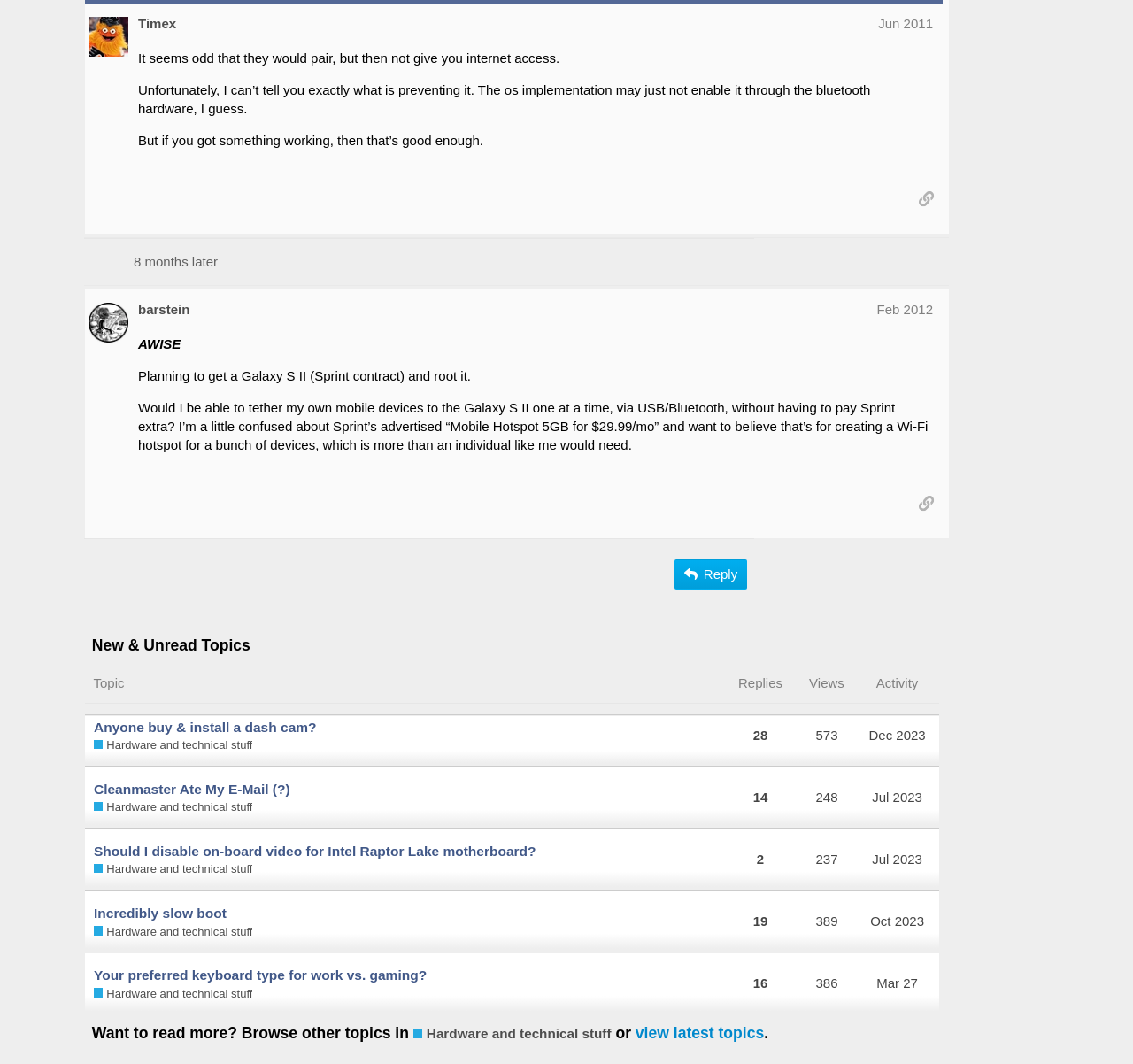How many replies does the topic 'Incredibly slow boot' have?
Using the information presented in the image, please offer a detailed response to the question.

I found the answer by looking at the table with the topic 'Incredibly slow boot' and finding the gridcell that says 'This topic has 19 replies'.